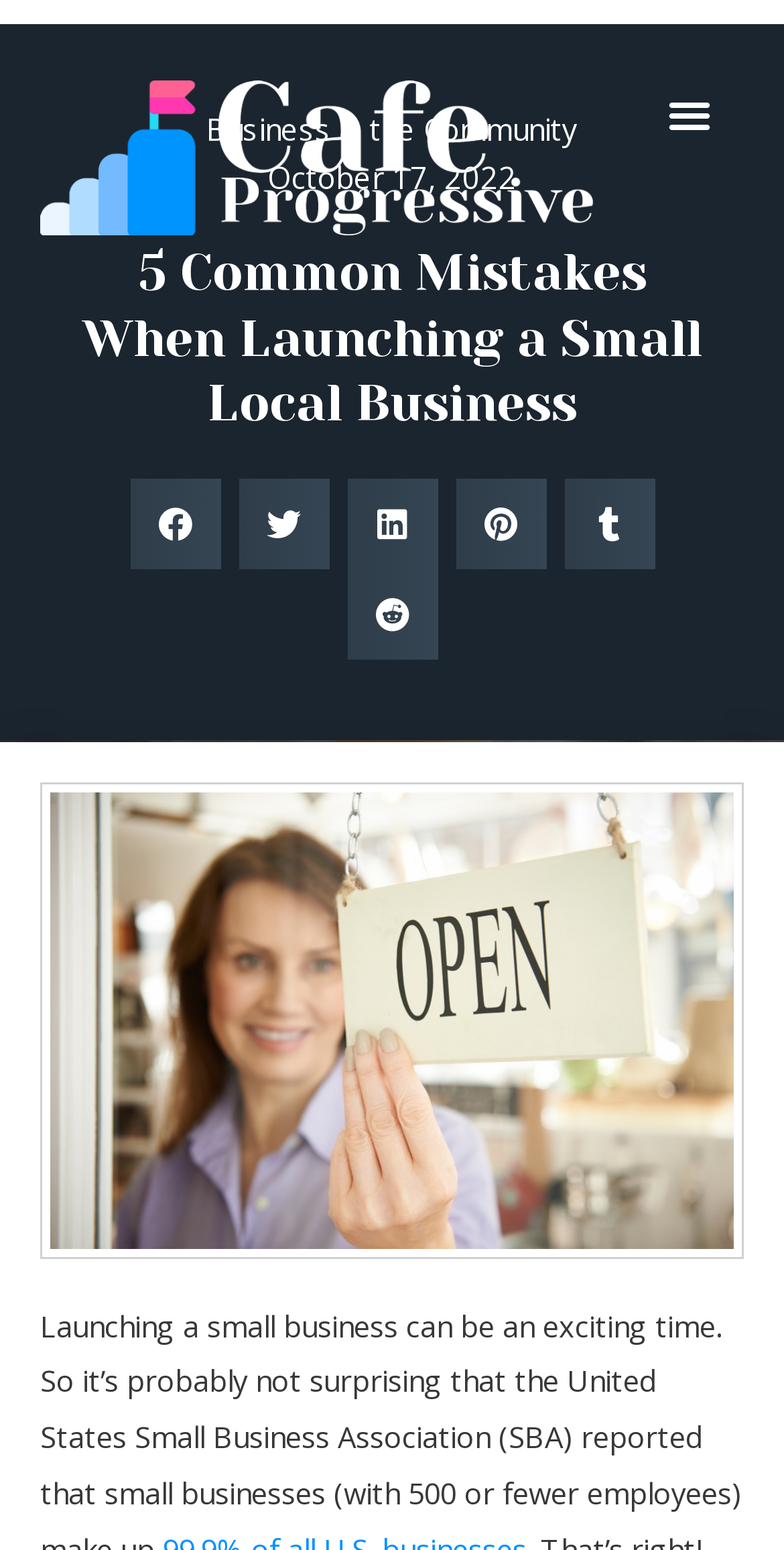Please find the bounding box for the following UI element description. Provide the coordinates in (top-left x, top-left y, bottom-right x, bottom-right y) format, with values between 0 and 1: Menu

[0.837, 0.052, 0.922, 0.095]